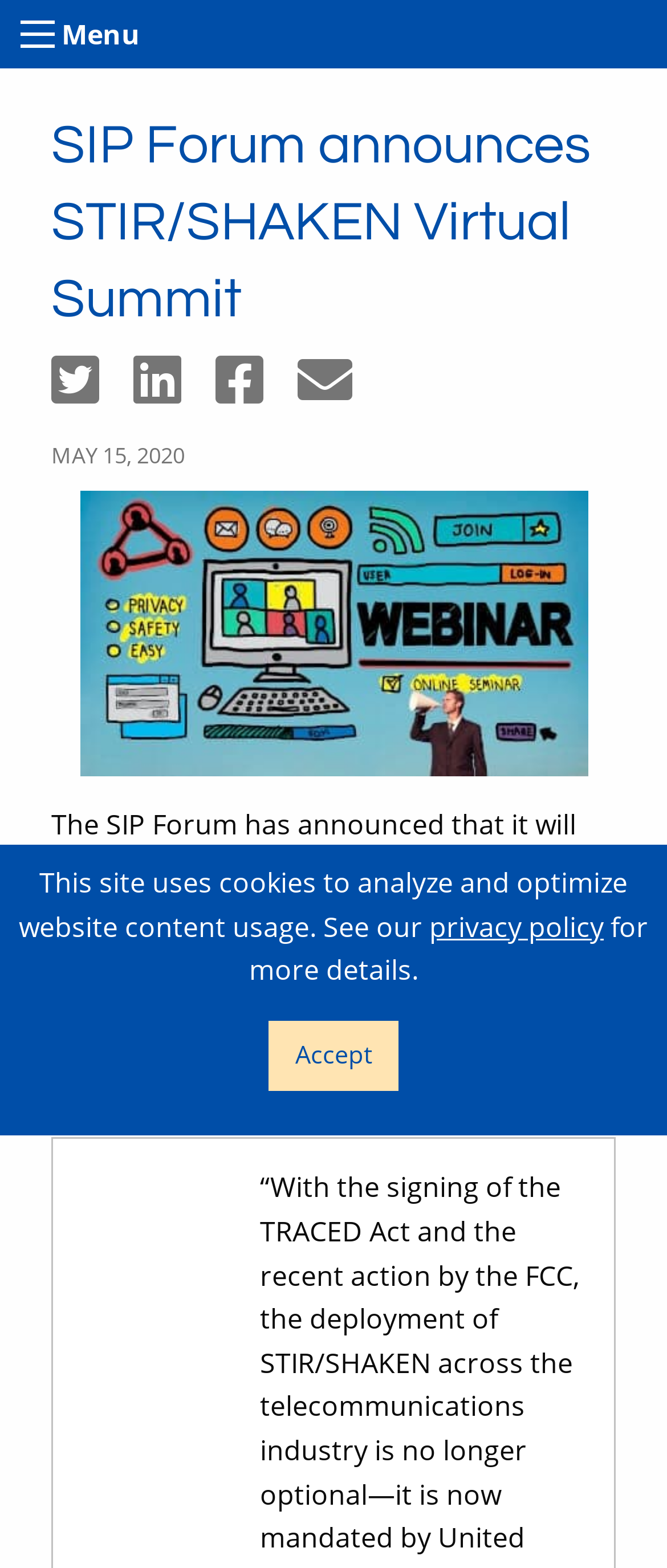Identify the bounding box coordinates of the area you need to click to perform the following instruction: "View the webinar graphic".

[0.077, 0.302, 0.923, 0.513]